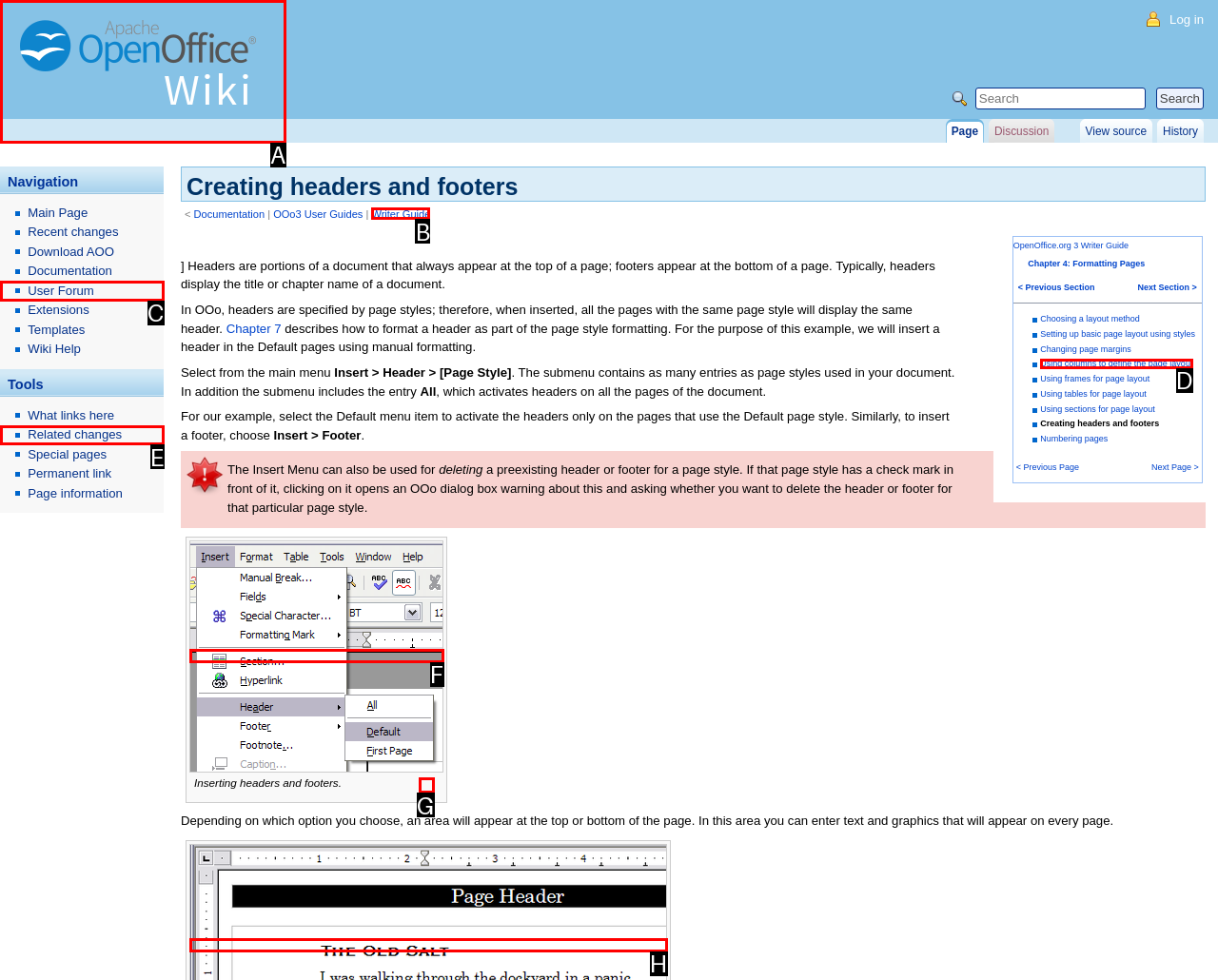Determine the right option to click to perform this task: Go to the 'Writer Guide' page
Answer with the correct letter from the given choices directly.

B